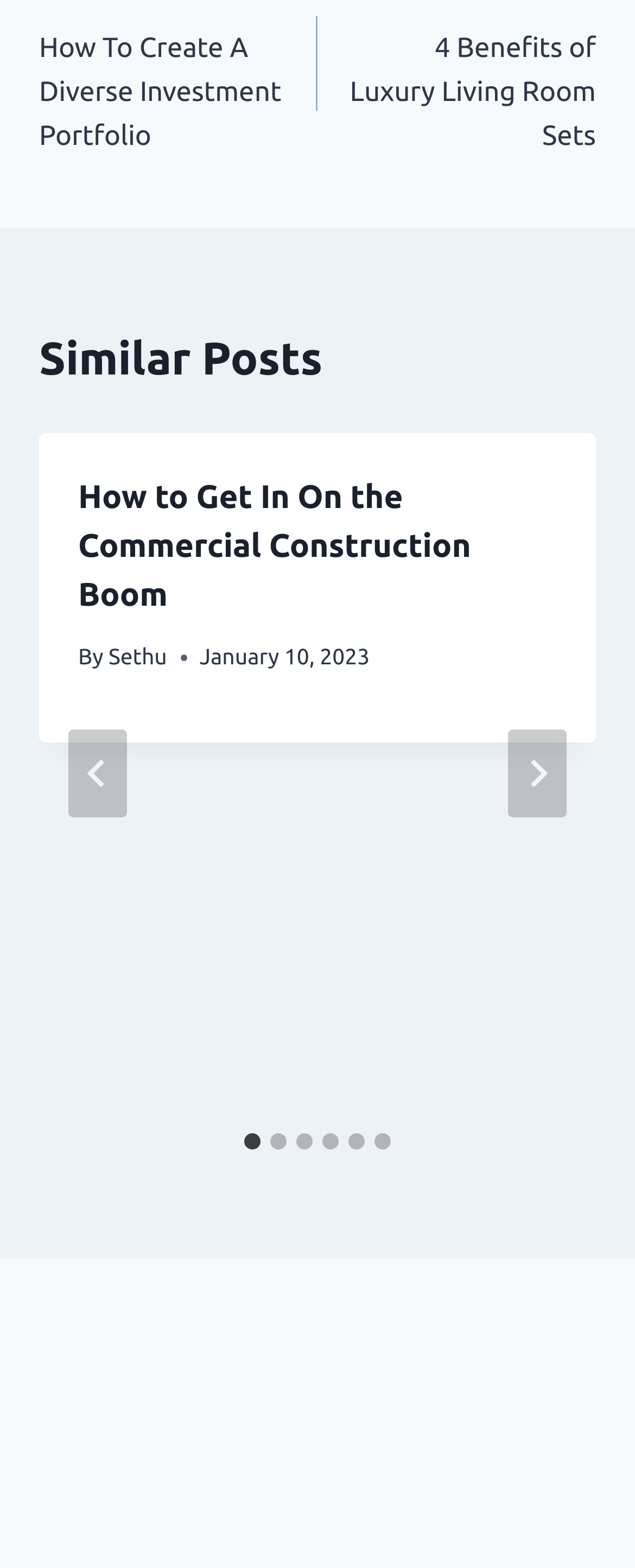Who is the author of the first article?
Provide a comprehensive and detailed answer to the question.

I found the link element with the text 'Sethu' inside the article element, which is the first slide. This is the author of the first article.